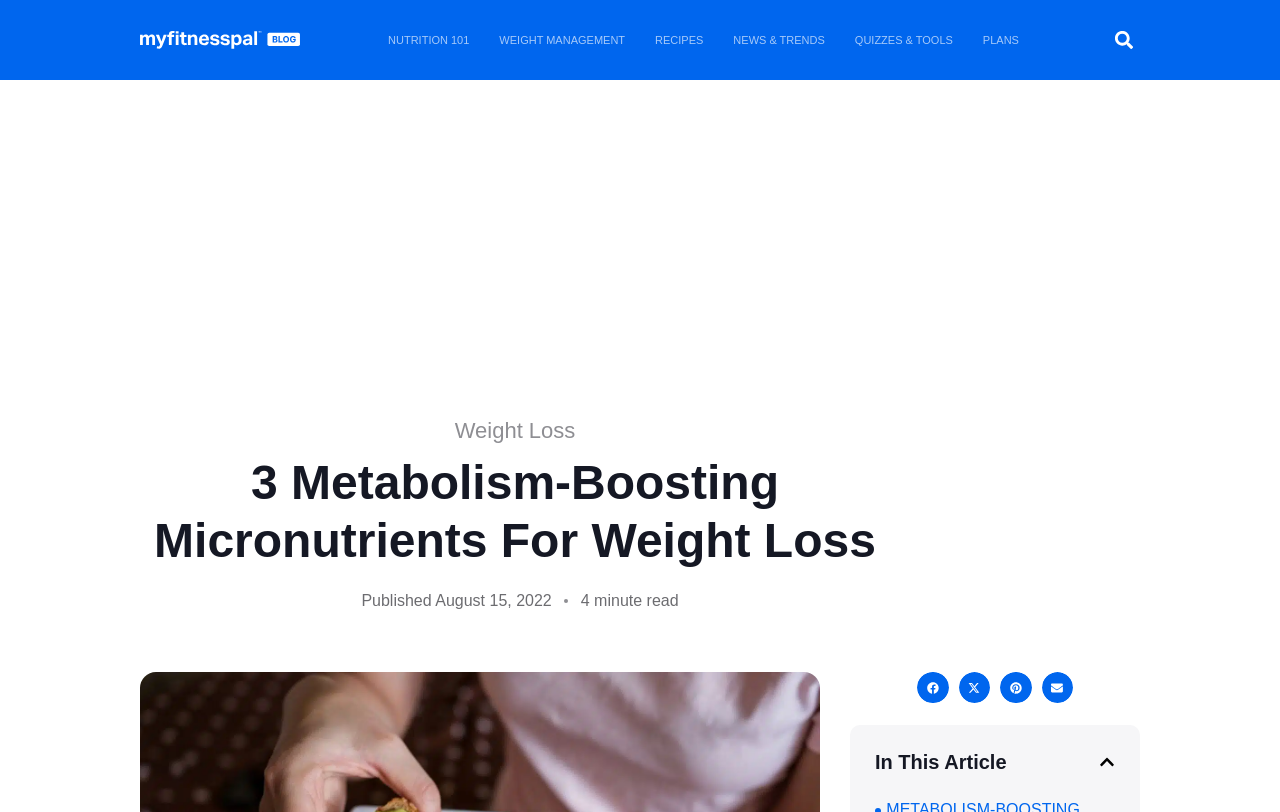Provide a short answer to the following question with just one word or phrase: What is the section below the article about?

Table of Contents